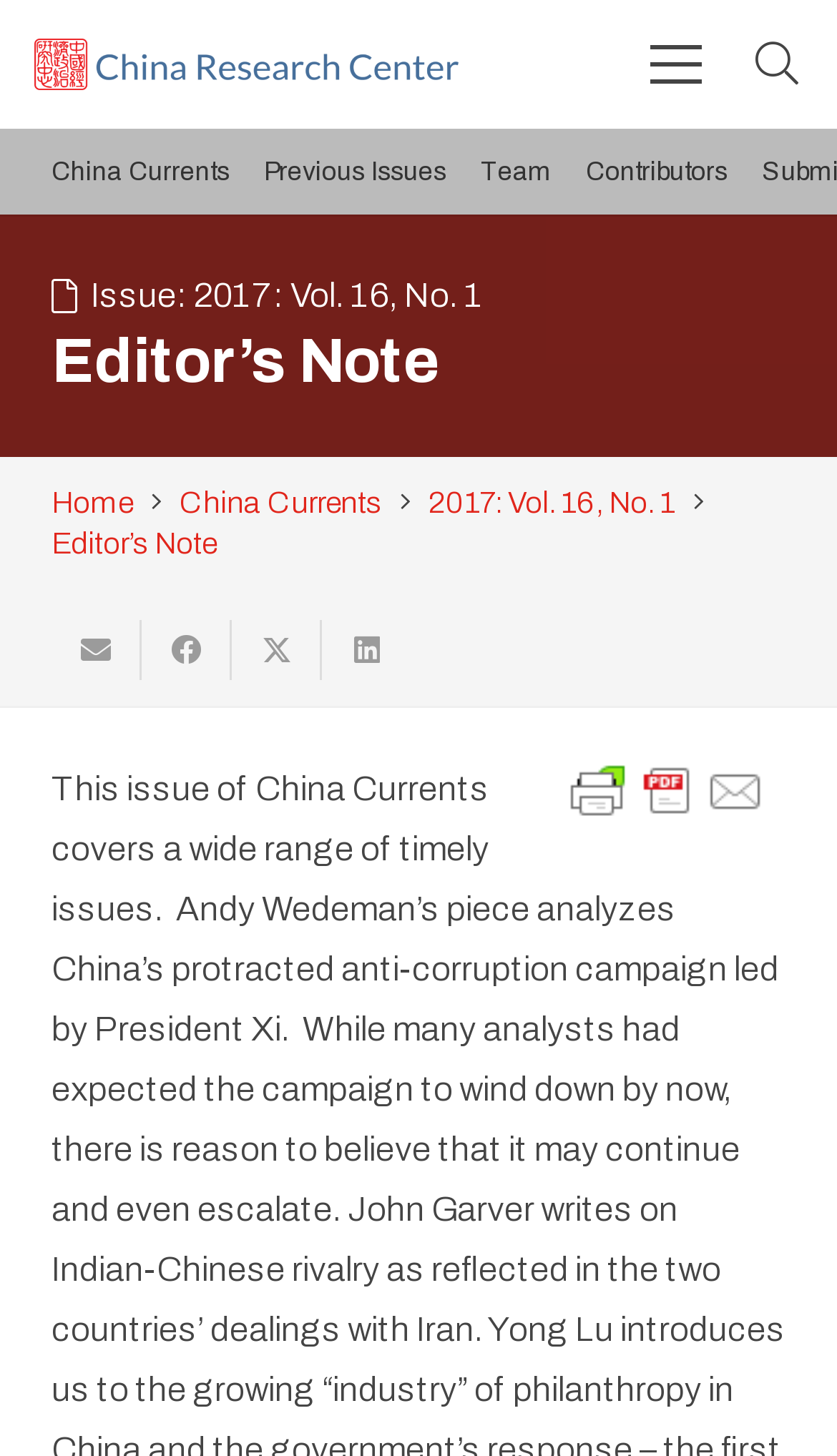What is the name of the section below the top navigation bar?
Based on the image, answer the question in a detailed manner.

The section below the top navigation bar is titled 'Editor's Note', which is indicated by a heading element with the text 'Editor’s Note'.